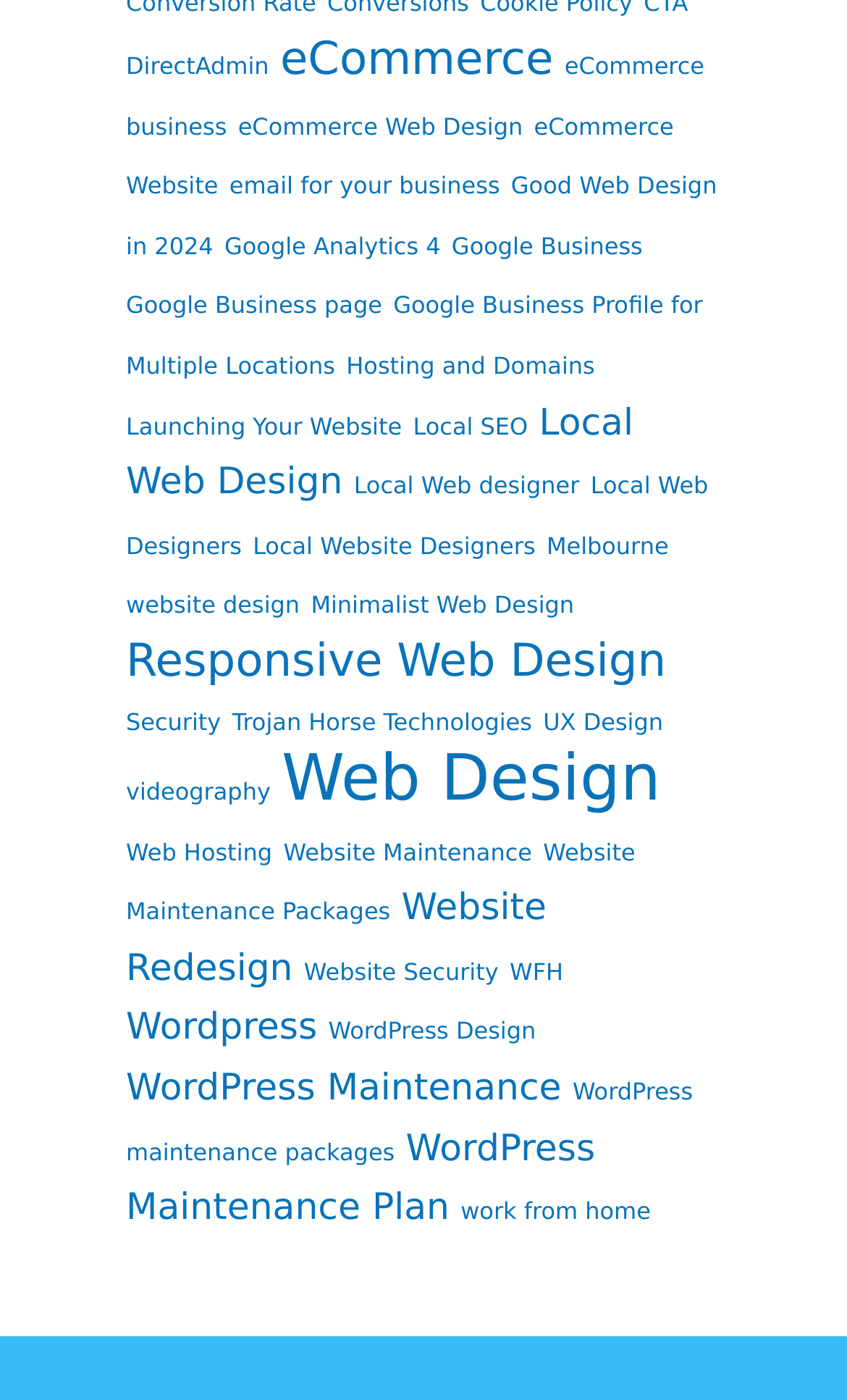Identify the bounding box coordinates of the element that should be clicked to fulfill this task: "Learn about Google Analytics 4". The coordinates should be provided as four float numbers between 0 and 1, i.e., [left, top, right, bottom].

[0.265, 0.166, 0.52, 0.186]